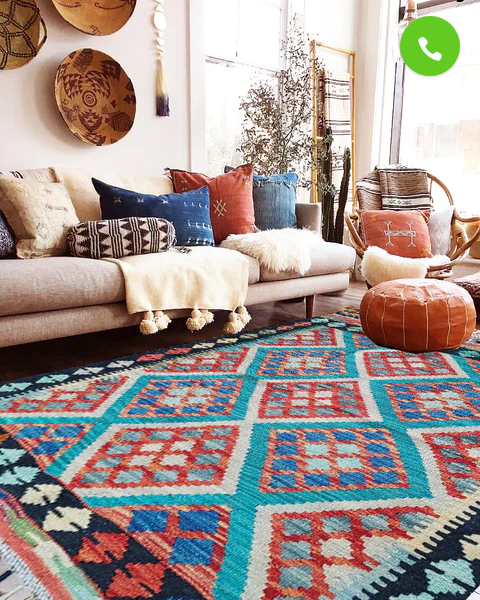Answer this question using a single word or a brief phrase:
What is the purpose of the pouf in the room?

Additional seating